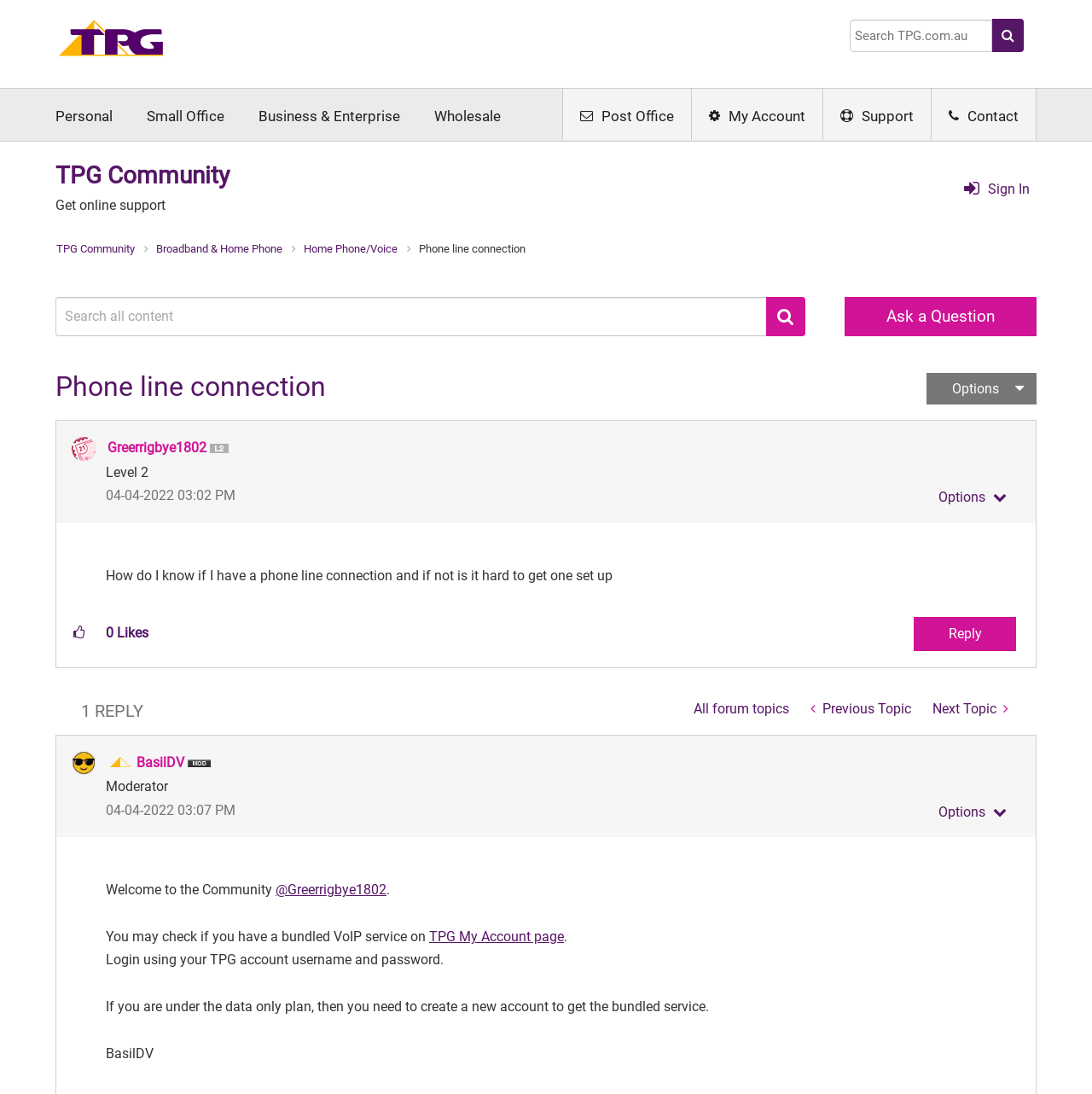Provide your answer to the question using just one word or phrase: What is the role of BasilDV in the forum?

Moderator